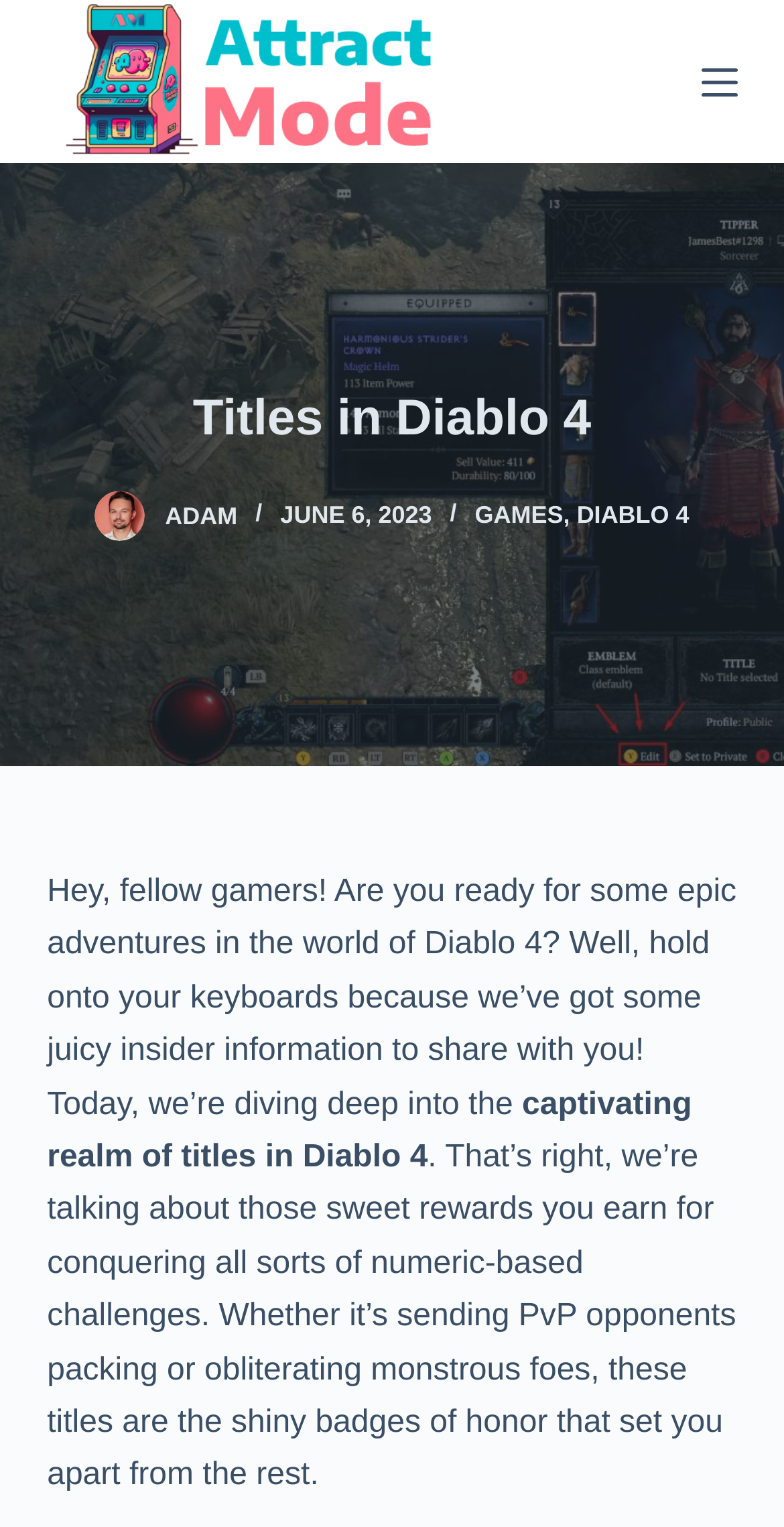Deliver a detailed narrative of the webpage's visual and textual elements.

The webpage appears to be an article or blog post about Diablo 4, a video game. At the top left corner, there is a link to "Skip to content". Next to it, there is a link to "Attract Mode" with an accompanying image. On the top right corner, there is a button to "Open off canvas".

Below the top section, there is a large figure that spans the entire width of the page. Within this figure, there is a header section with a heading that reads "Titles in Diablo 4". Below the heading, there are several links and images, including links to "Adam" and "ADAM" with accompanying images, a timestamp indicating "JUNE 6, 2023", and links to "GAMES" and "DIABLO 4".

The main content of the article begins below the header section. The text starts with a greeting to fellow gamers, asking if they are ready for epic adventures in Diablo 4. The article then dives into the topic of titles in Diablo 4, describing them as rewards for conquering challenges and setting players apart from others. The text is divided into three paragraphs, with the first paragraph introducing the topic, the second paragraph elaborating on the concept of titles, and the third paragraph providing more details about the rewards.